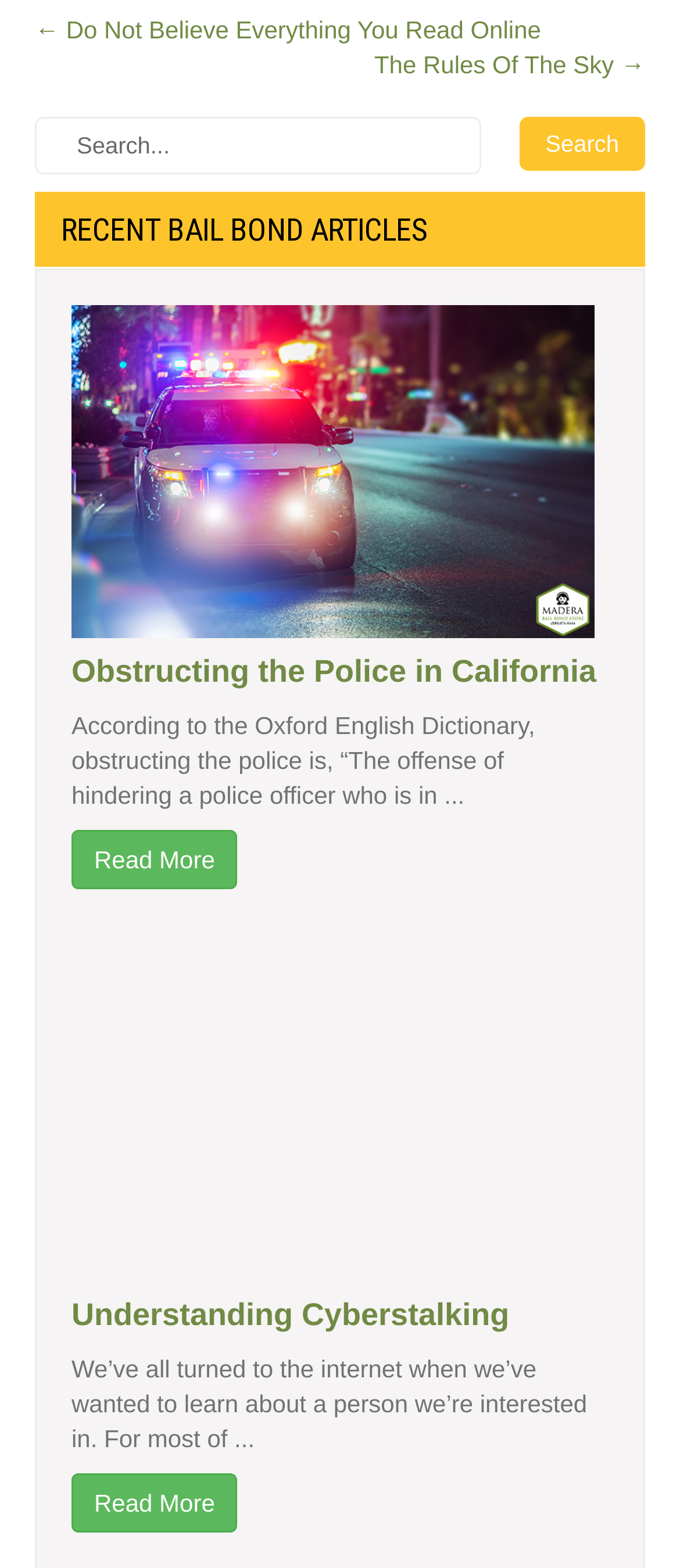Locate the bounding box coordinates of the element that should be clicked to fulfill the instruction: "Click on 'Obstructing the Police in California'".

[0.105, 0.296, 0.874, 0.314]